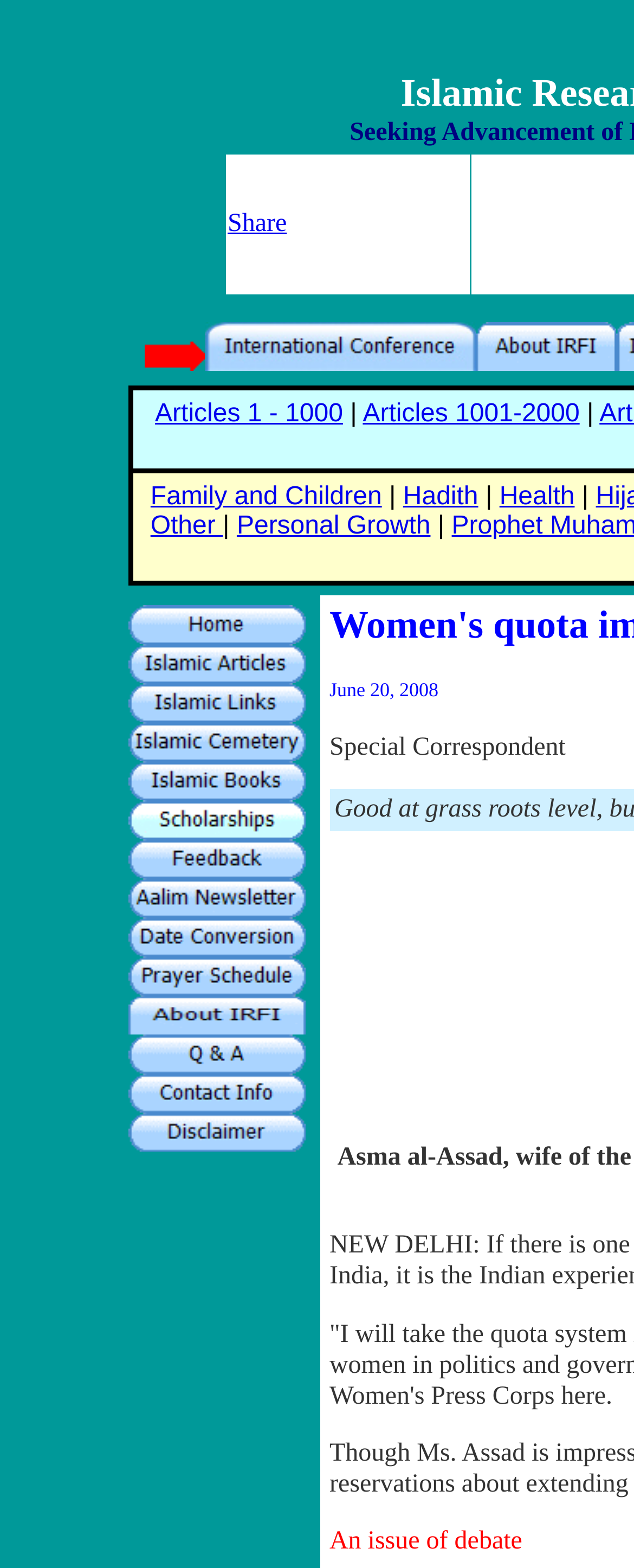Utilize the information from the image to answer the question in detail:
What is the purpose of the 'Share' button?

The 'Share' button is likely intended to allow users to share the webpage's content with others, as it is a common functionality associated with share buttons.